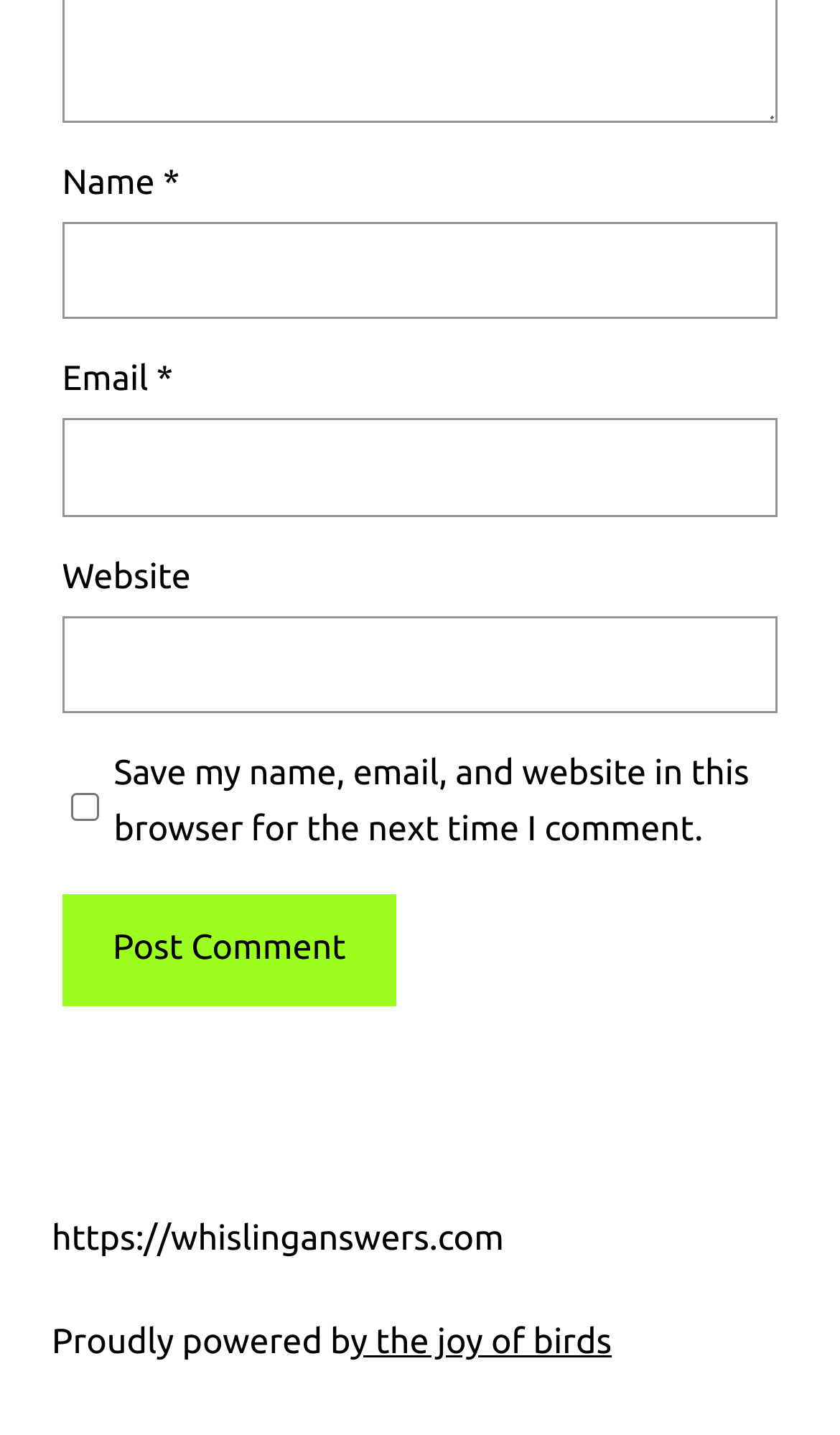How many input fields are required? Based on the screenshot, please respond with a single word or phrase.

Two